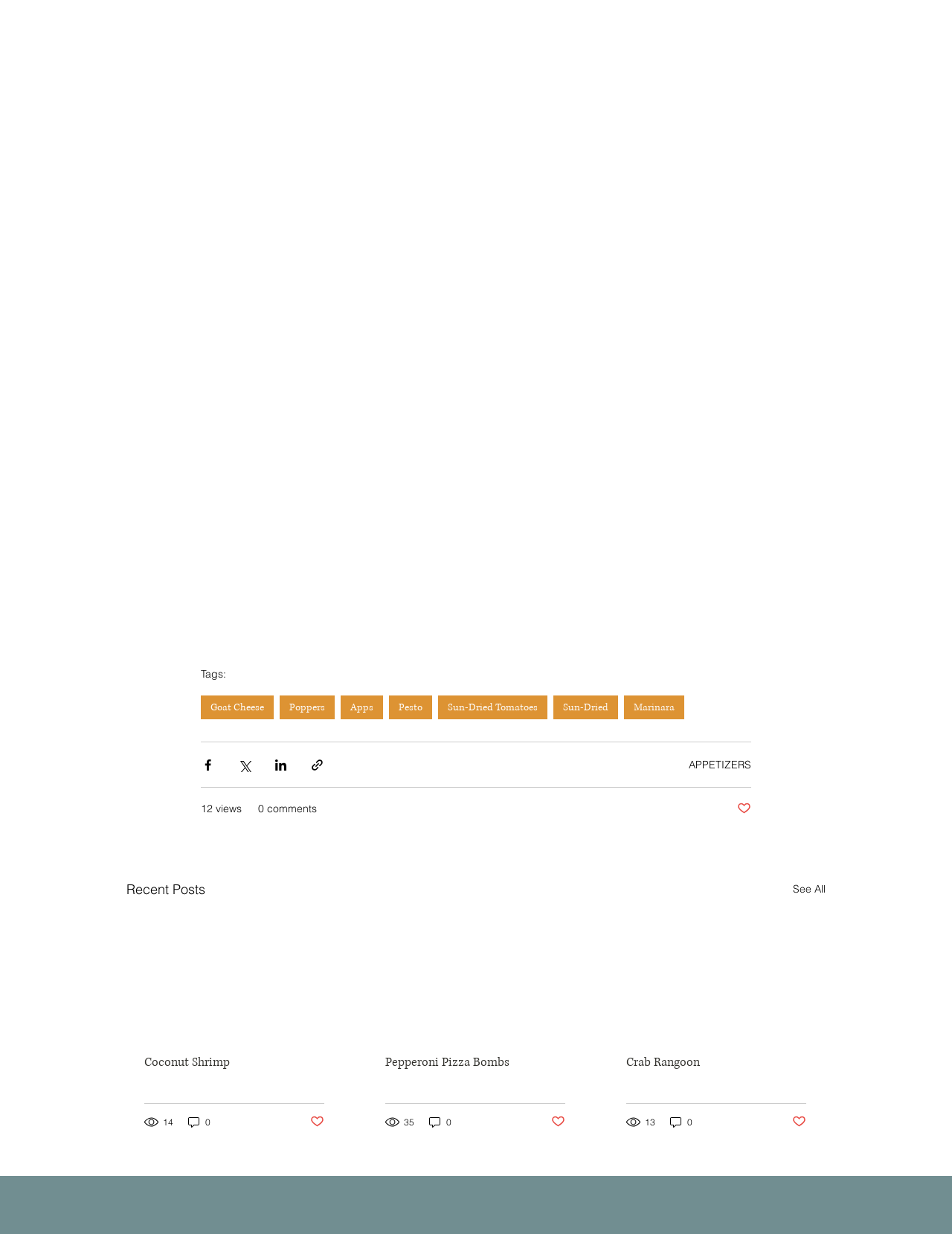Please mark the bounding box coordinates of the area that should be clicked to carry out the instruction: "View the 'Recent Posts'".

[0.133, 0.712, 0.216, 0.73]